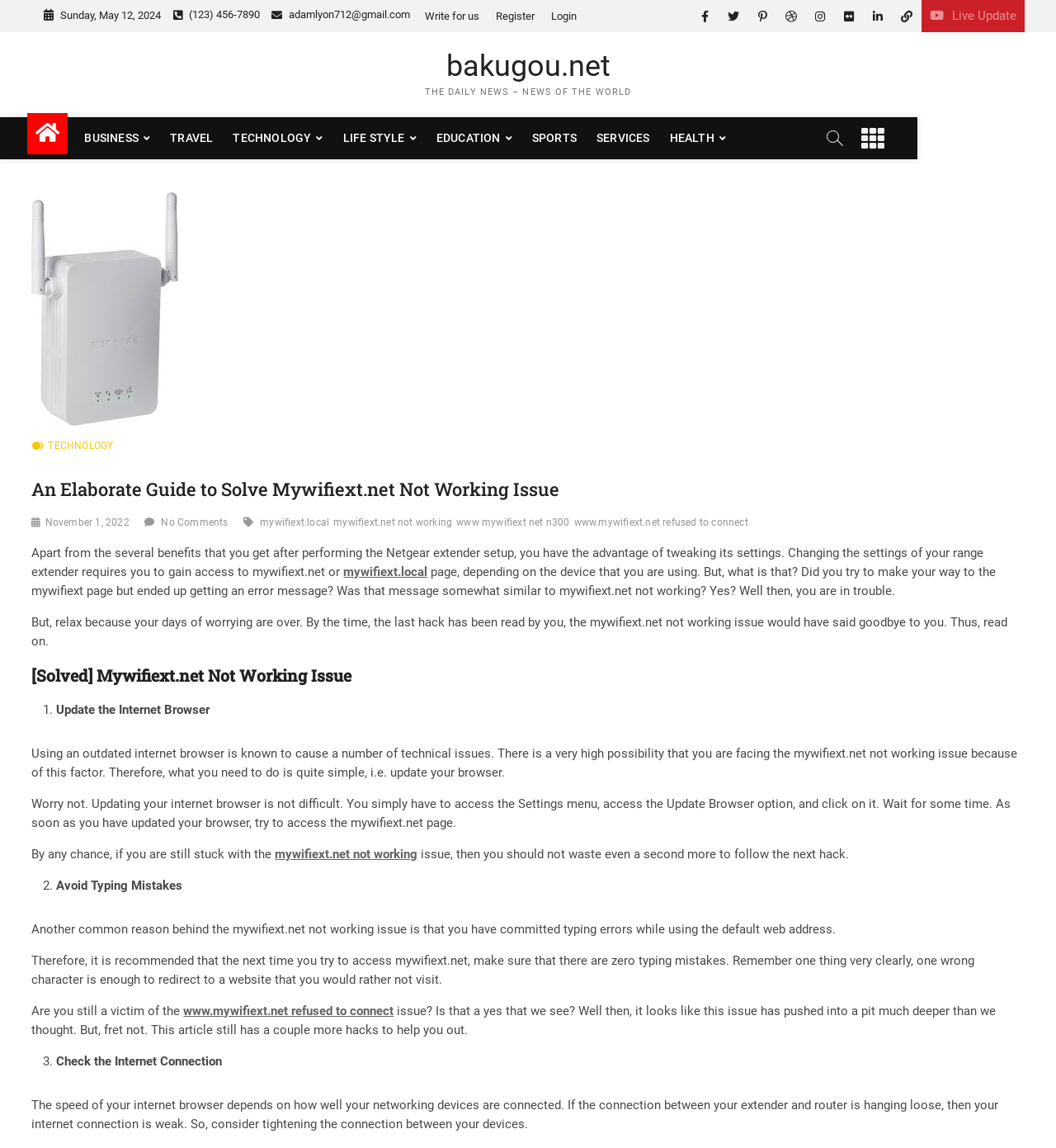Identify the bounding box coordinates of the element that should be clicked to fulfill this task: "Click on the 'Login' link". The coordinates should be provided as four float numbers between 0 and 1, i.e., [left, top, right, bottom].

[0.516, 0.0, 0.553, 0.028]